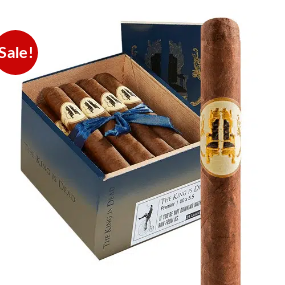Elaborate on the contents of the image in great detail.

This image features a premium cigar from the Caldwell brand, specifically the "Caldwell The King Is Dead" variety, elegantly displayed in its ornate packaging. The cigar is shown alongside an open box that contains multiple sticks, each packaged with care and tied with a navy ribbon for a touch of sophistication. Prominently featured is a red "Sale!" tag, indicating a limited-time offer, enhancing the appeal for enthusiasts and collectors alike. The box showcases artistic designs that reflect the brand’s commitment to quality and craftsmanship, making it a standout choice for any cigar aficionado.